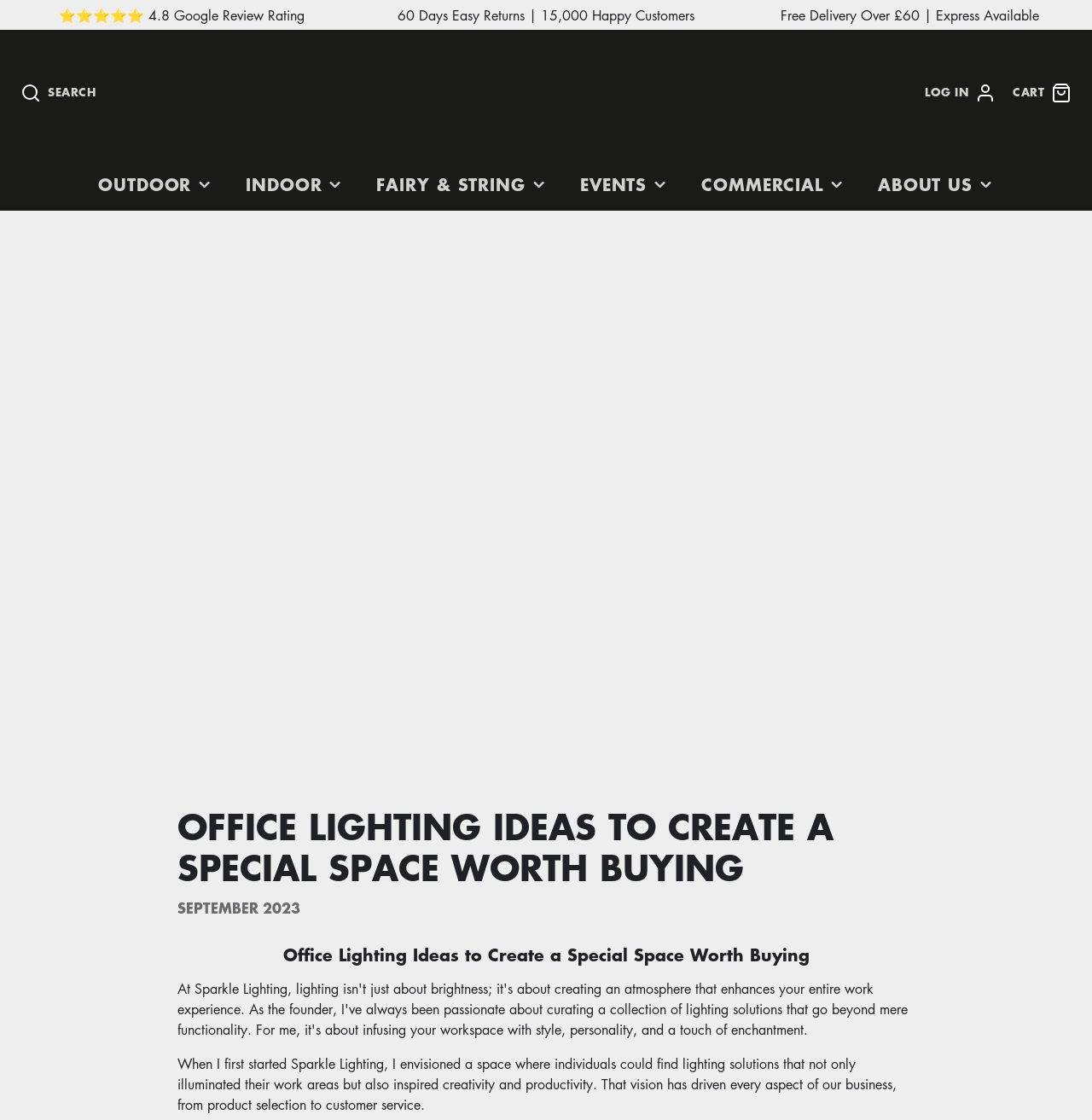What types of outdoor lights are available?
Observe the image and answer the question with a one-word or short phrase response.

Garden, Gazebo, Pergola, Patio